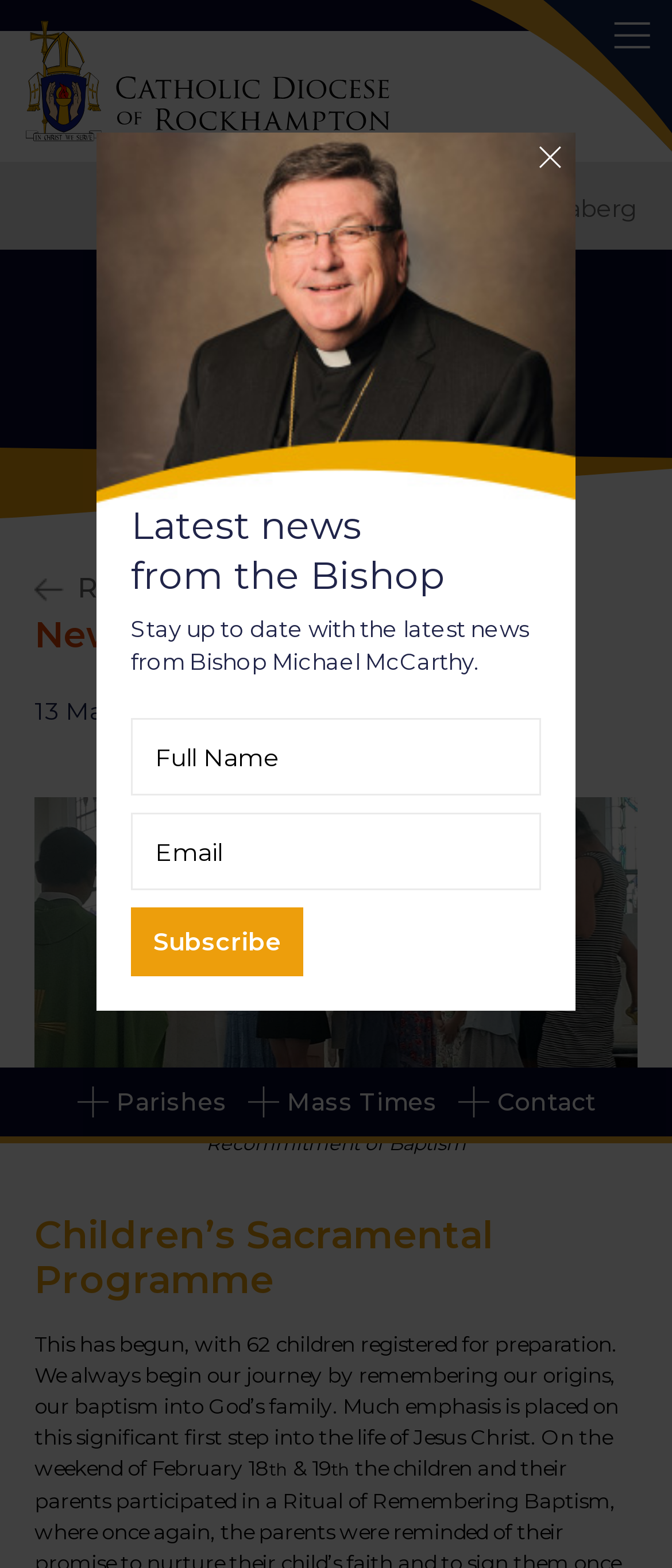How many links are in the top navigation bar?
Please provide a single word or phrase answer based on the image.

5